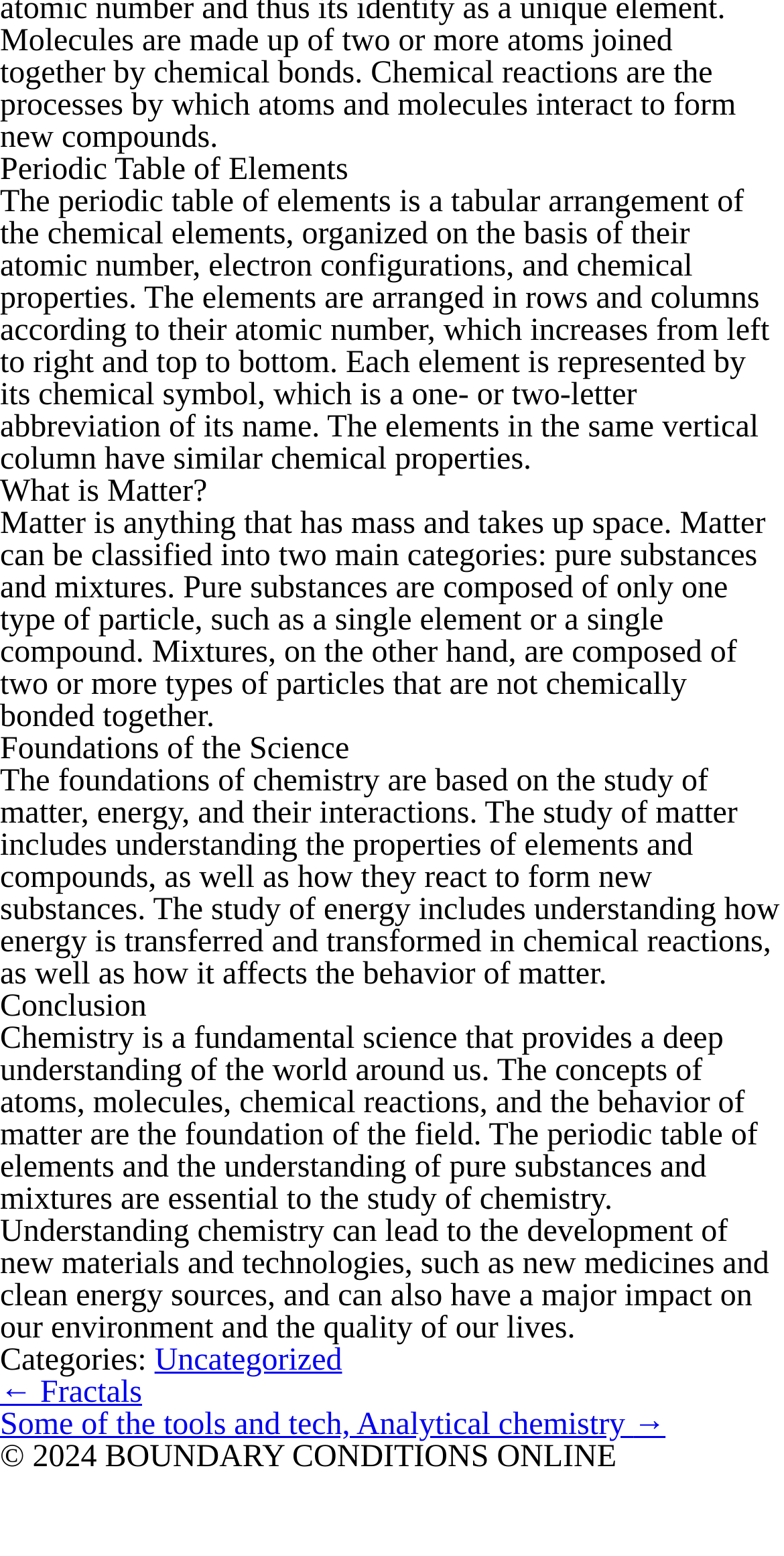How many categories are listed?
Answer the question with just one word or phrase using the image.

One